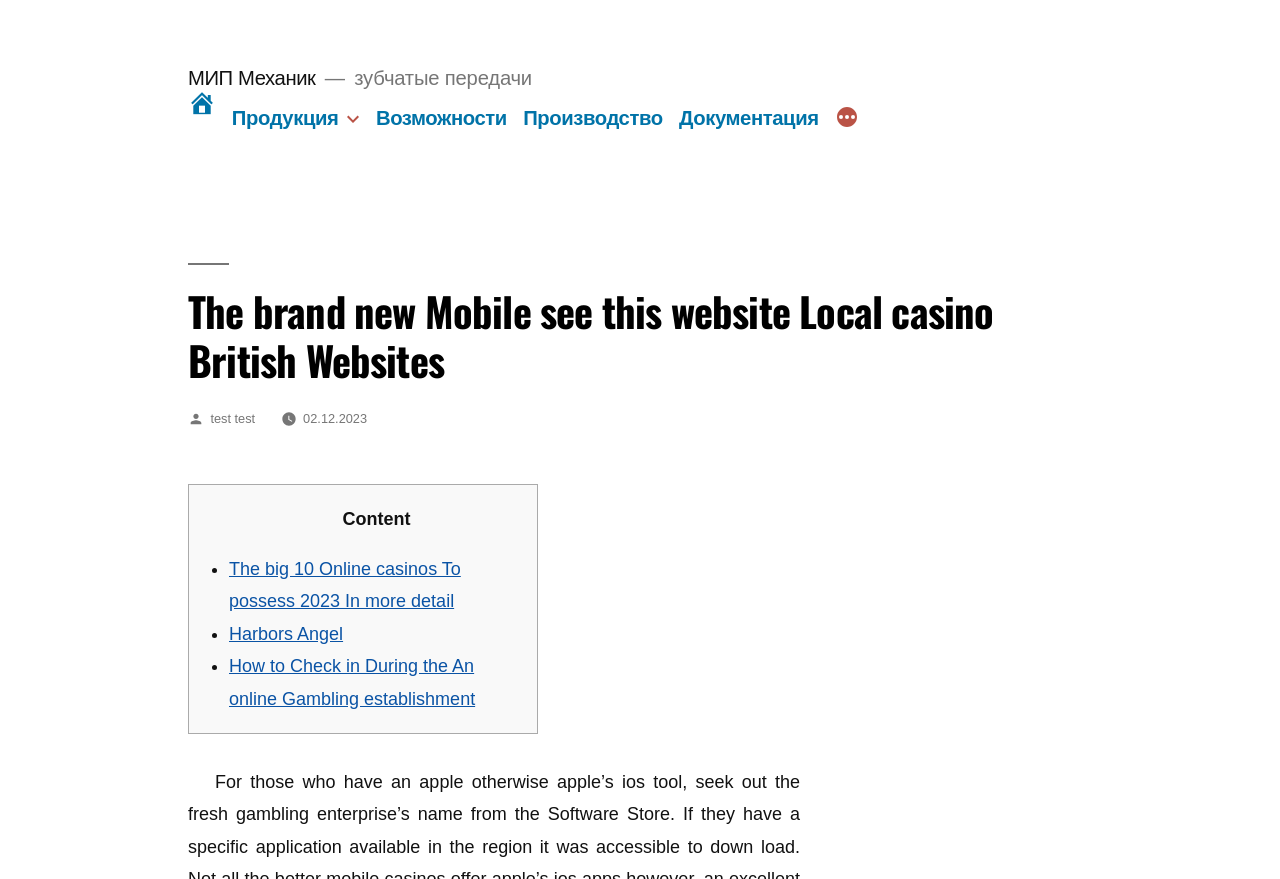What is the name of the second list item?
Answer the question with a single word or phrase by looking at the picture.

Harbors Angel